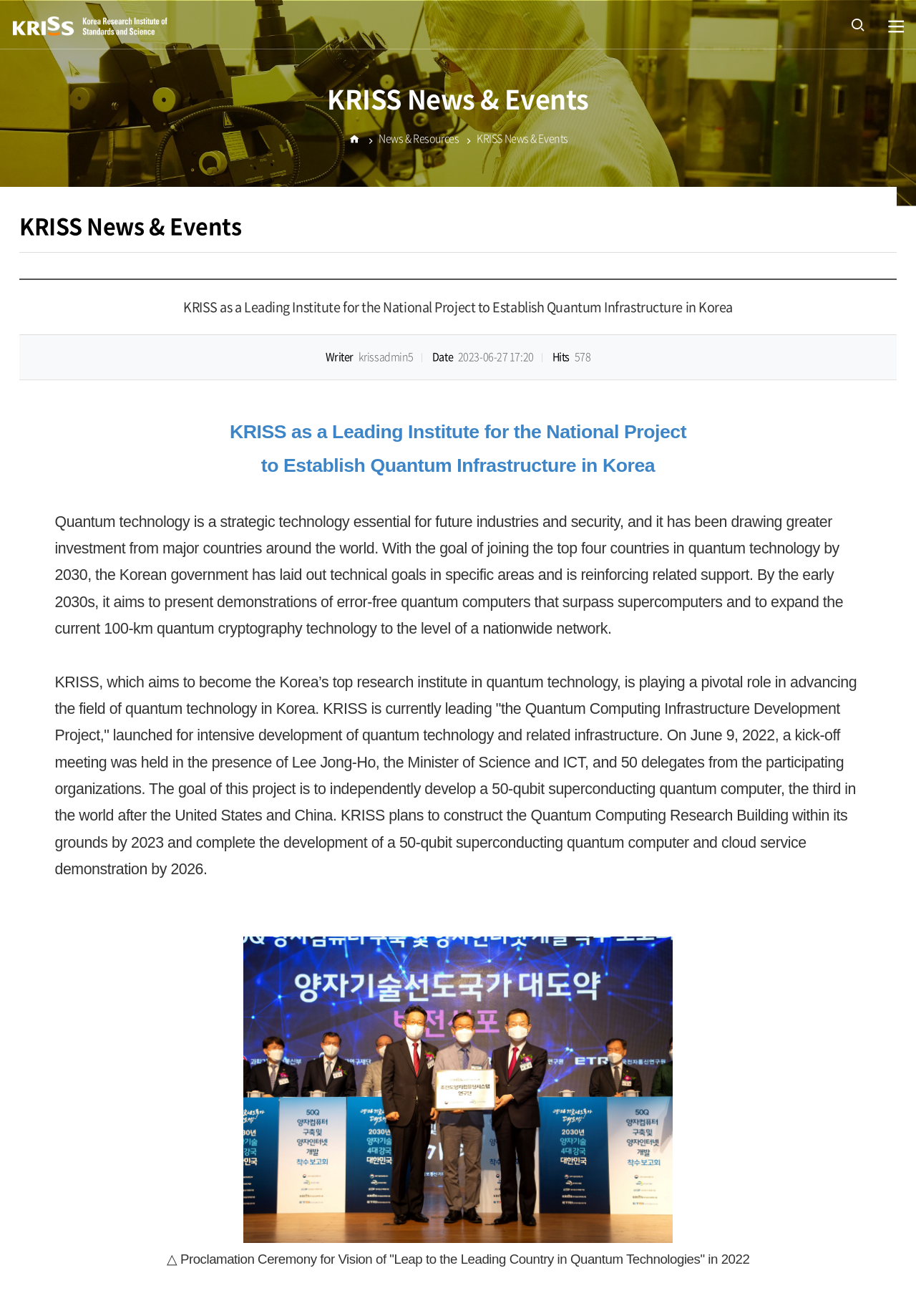What is the target year for completing the development of a 50-qubit superconducting quantum computer?
Answer the question with a detailed explanation, including all necessary information.

According to the text, KRISS plans to complete the development of a 50-qubit superconducting quantum computer and cloud service demonstration by 2026.